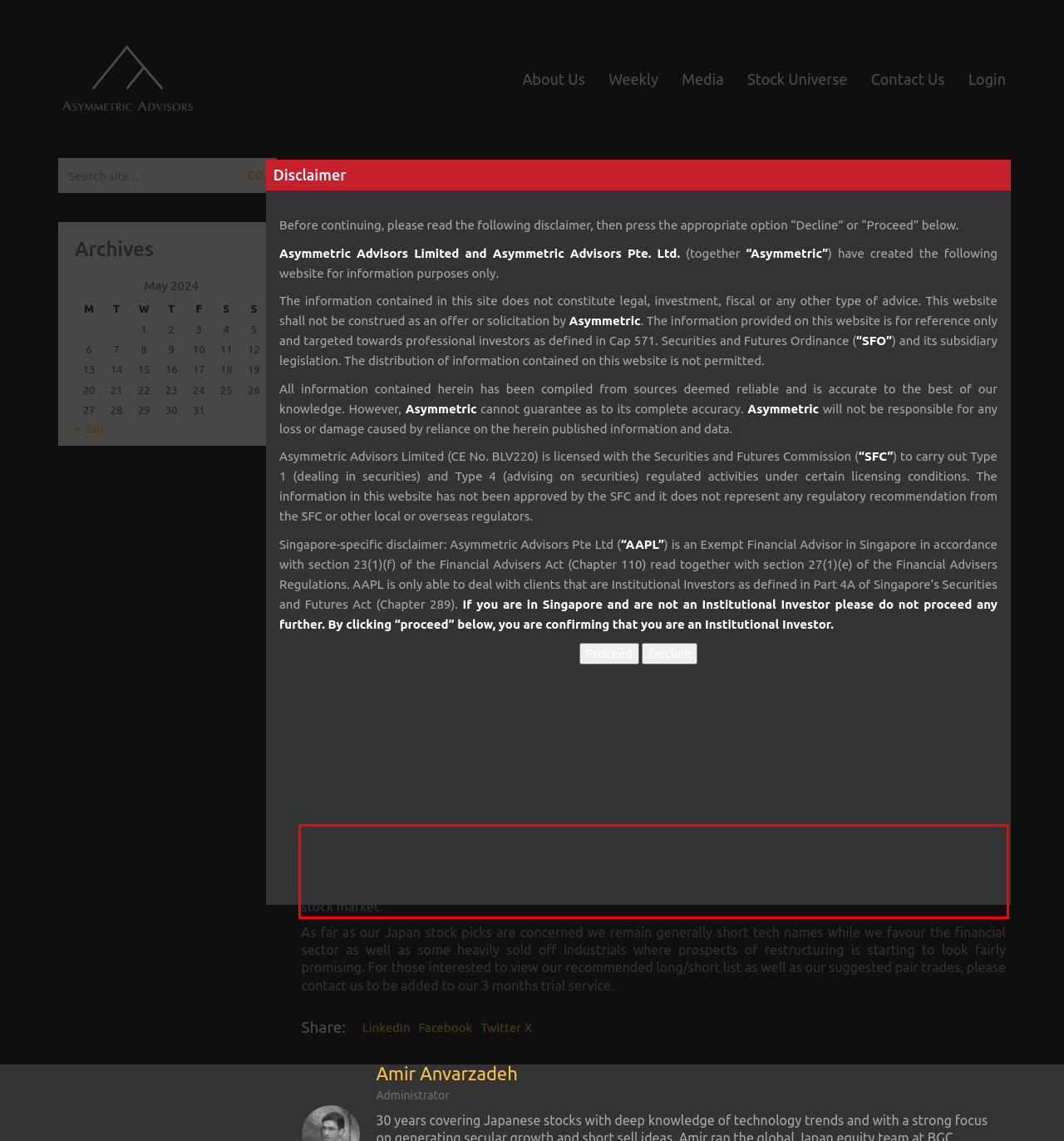Examine the webpage screenshot, find the red bounding box, and extract the text content within this marked area.

With BOJ’s balance sheet said to be already close to 90% of Japan’s GDP versus 20% in the US and 40% in Europe, and the central bank now owning 40% of all JGBs issued (purchasing over 90% of all long-dated issuance in the past year), we believe even a slight tempering of its over-sized QE program could lead to sharply higher long term rates. We also worry that any unwinding of its Y6trn annual purchases of ETFs could lead to some notable indigestion in the stock market.